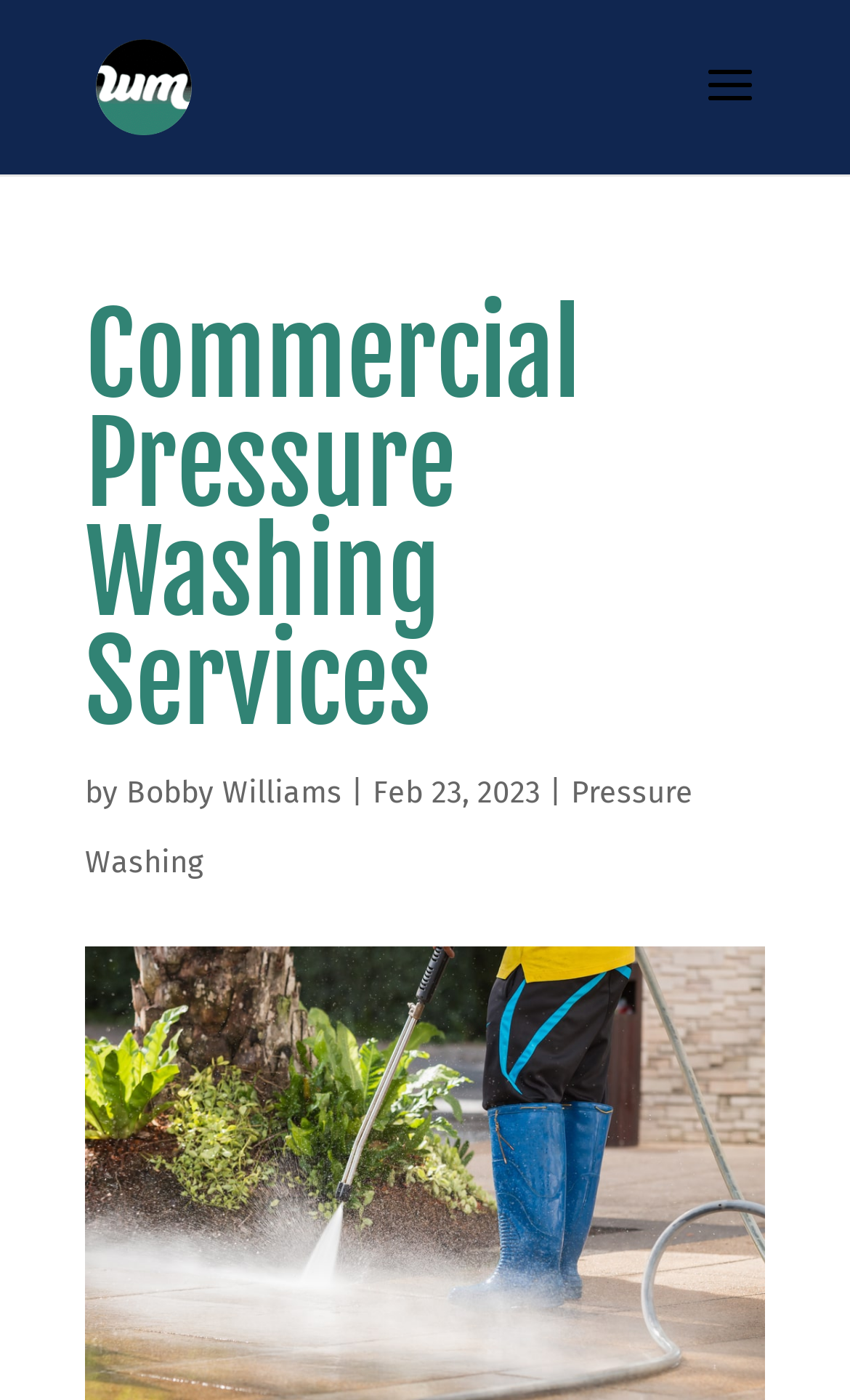Please provide a short answer using a single word or phrase for the question:
What is the service provided by the company?

Commercial Pressure Washing